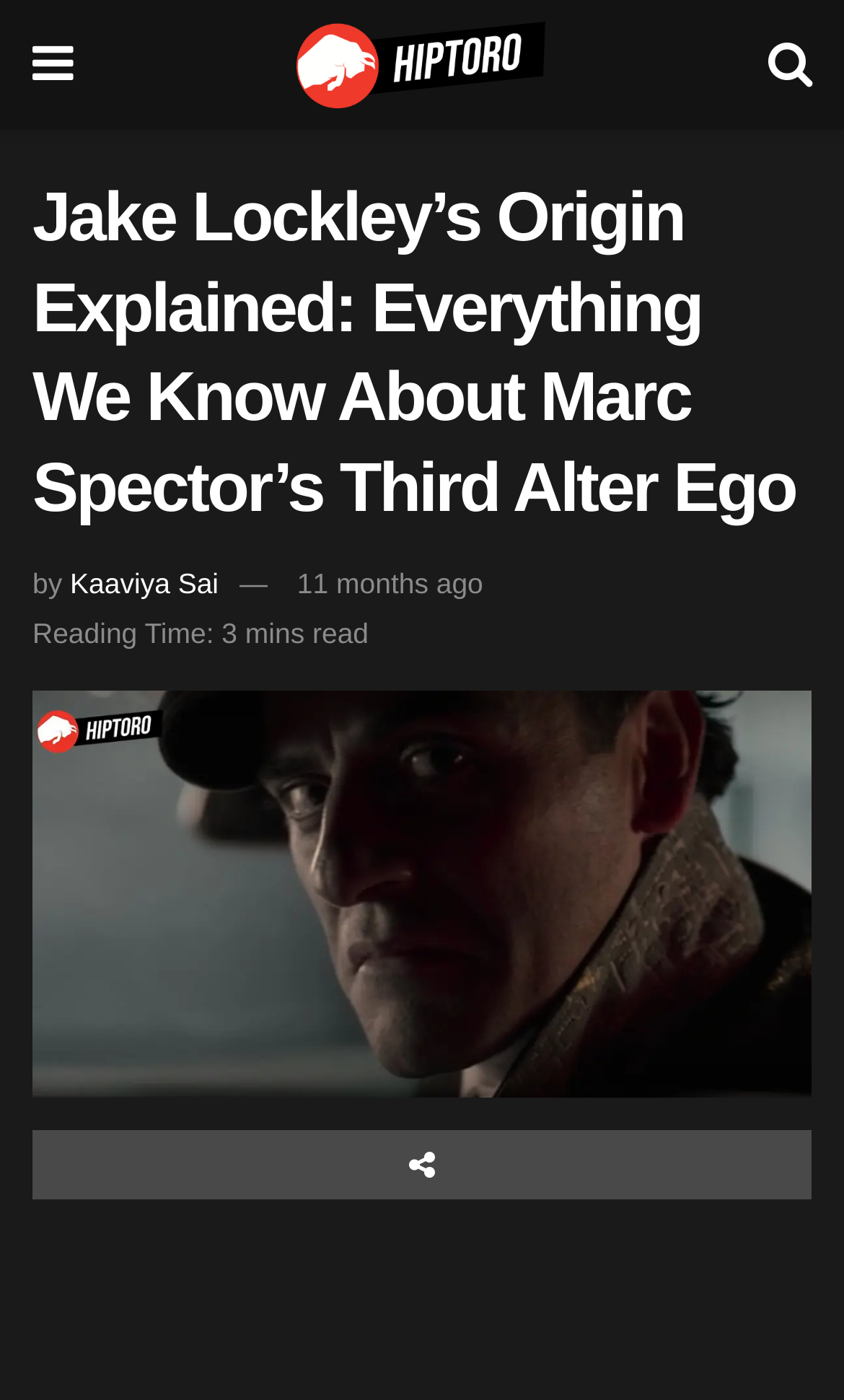Using the details from the image, please elaborate on the following question: How long does it take to read the article?

The reading time of the article is mentioned at the top of the page, which is 'Reading Time: 3 mins read'.